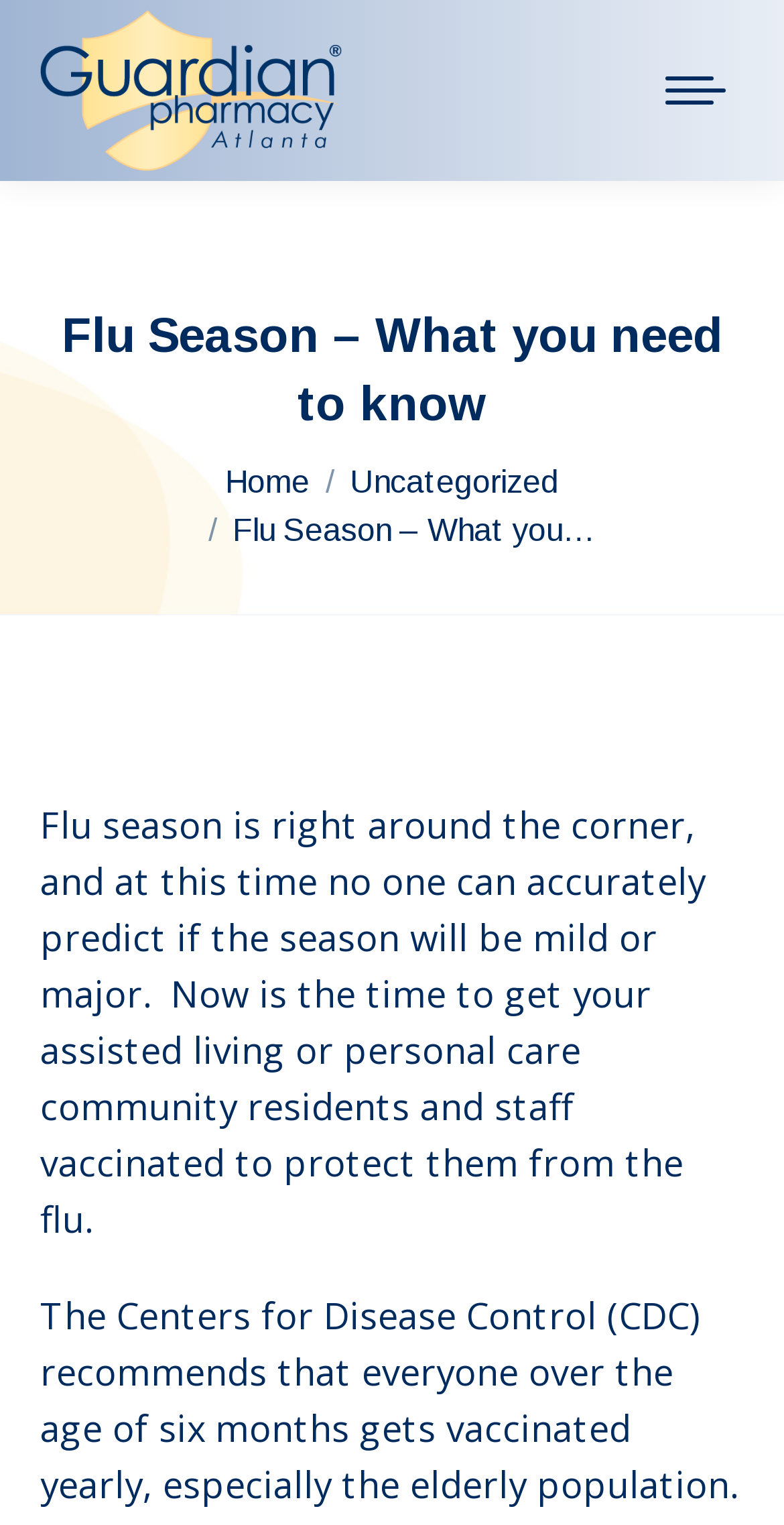Based on the element description Uncategorized, identify the bounding box coordinates for the UI element. The coordinates should be in the format (top-left x, top-left y, bottom-right x, bottom-right y) and within the 0 to 1 range.

[0.446, 0.305, 0.713, 0.327]